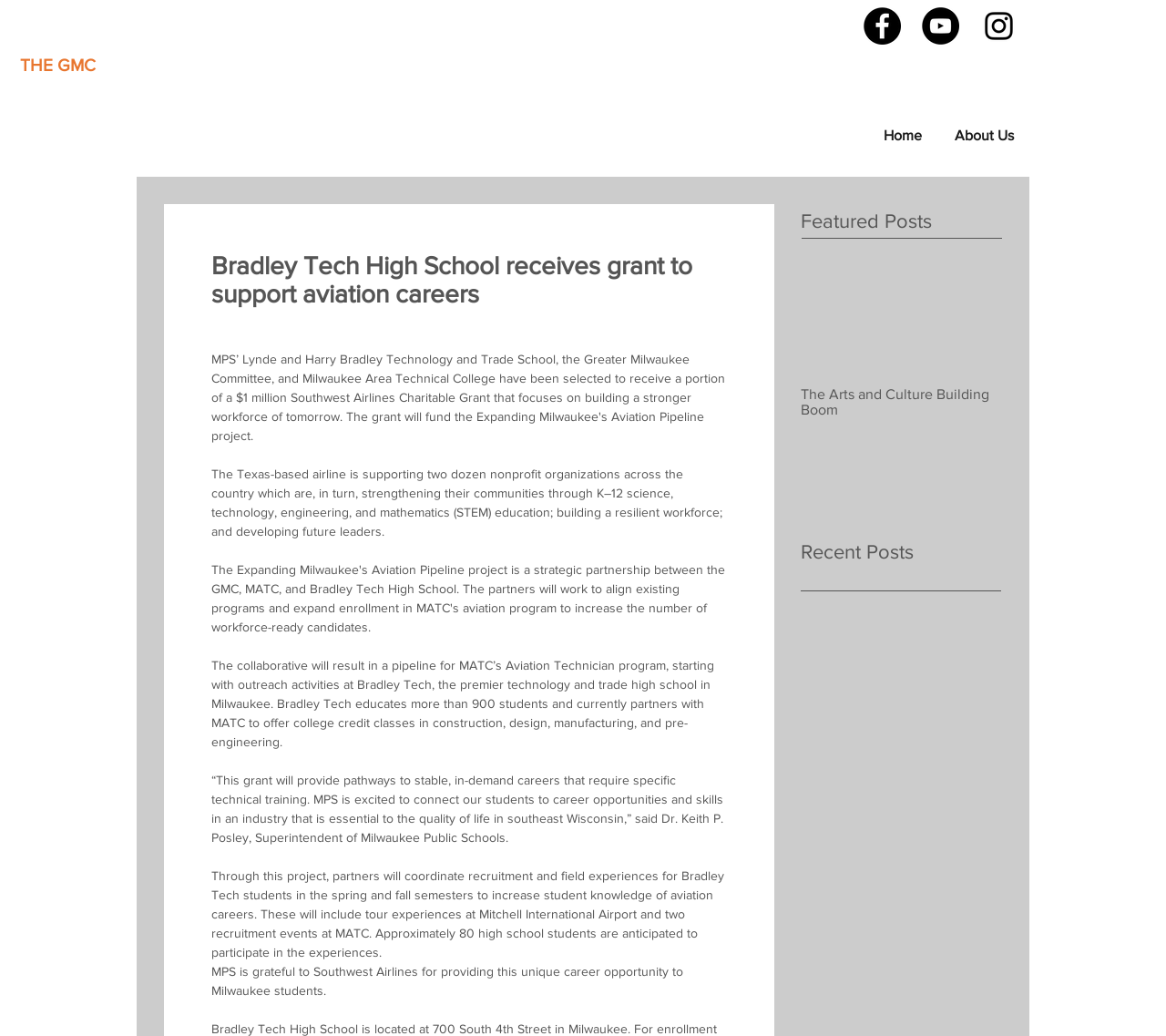What social media platforms are linked on the webpage?
Please provide an in-depth and detailed response to the question.

I found the answer by looking at the list element 'Social Bar' which contains links to Facebook, YouTube, and Instagram, indicating that these social media platforms are linked on the webpage.